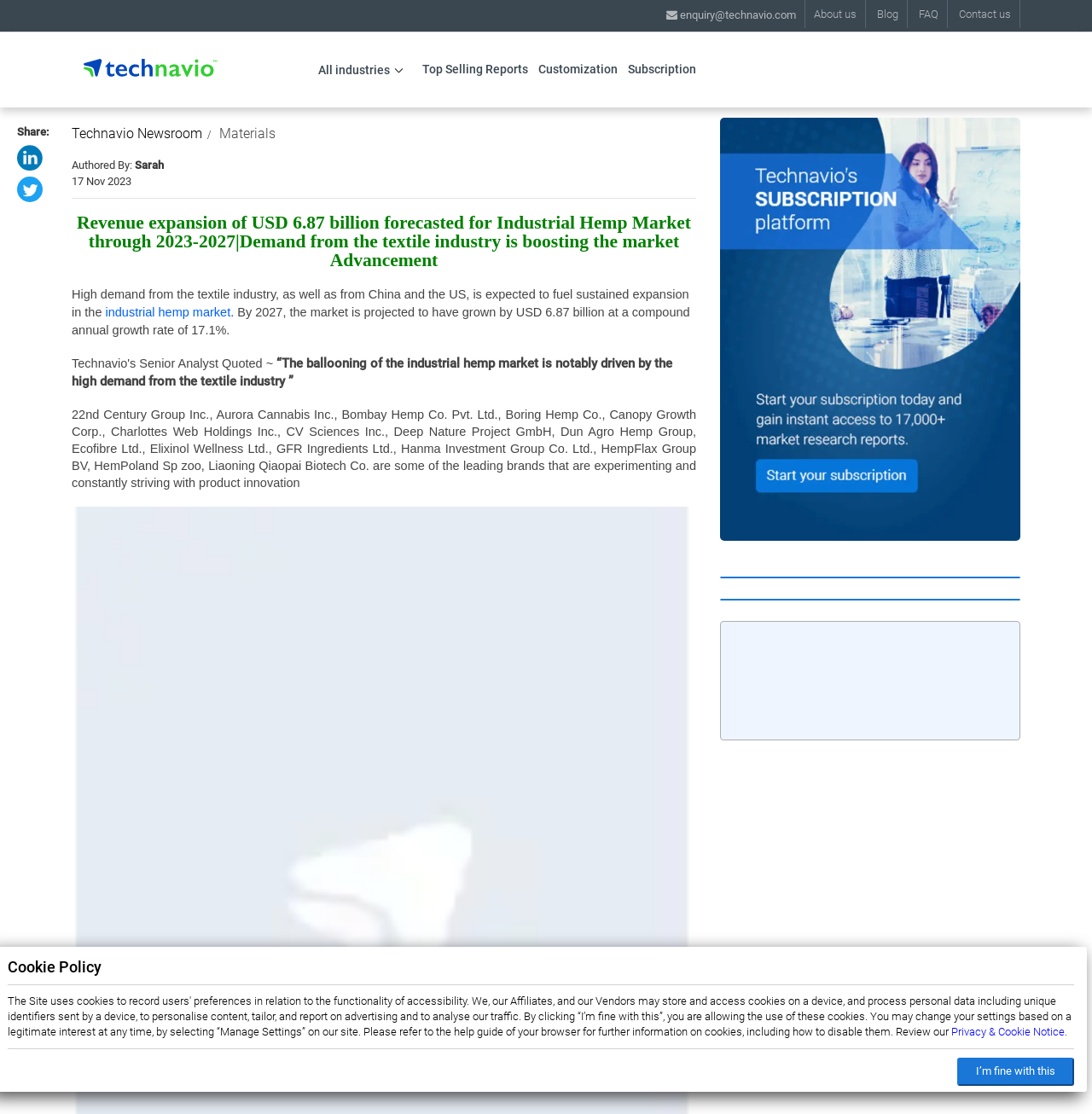What are some of the leading brands mentioned in the article?
Please ensure your answer to the question is detailed and covers all necessary aspects.

The leading brands mentioned in the article are listed in the text '22nd Century Group Inc., Aurora Cannabis Inc., Bombay Hemp Co. Pvt. Ltd., Boring Hemp Co., Canopy Growth Corp., Charlottes Web Holdings Inc., CV Sciences Inc., Deep Nature Project GmbH, Dun Agro Hemp Group, Ecofibre Ltd., Elixinol Wellness Ltd., GFR Ingredients Ltd., Hanma Investment Group Co. Ltd., HempFlax Group BV, HemPoland Sp zoo, Liaoning Qiaopai Biotech Co.' which is located near the bottom of the webpage.